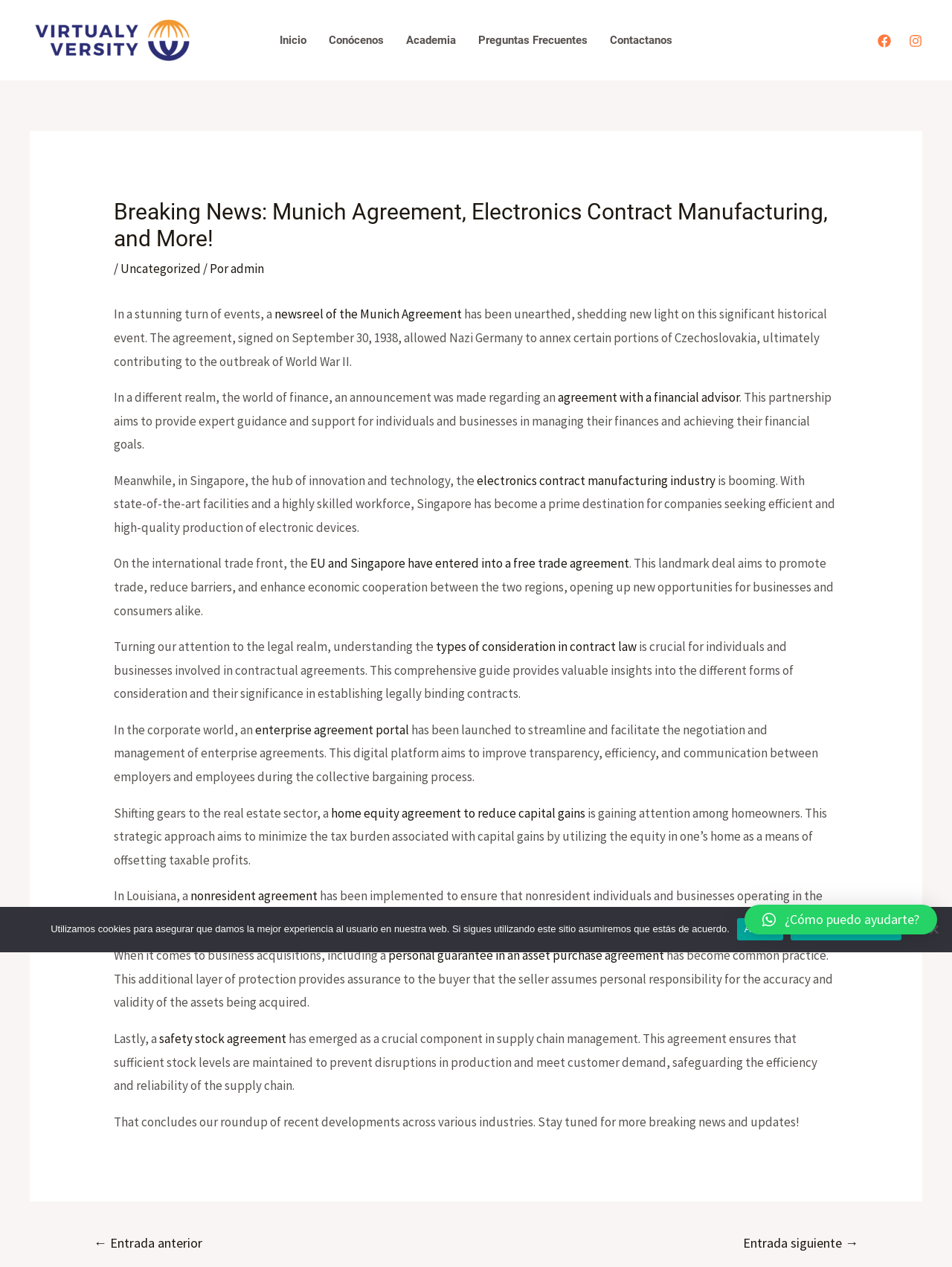How many navigation links are available in the top navigation bar?
Use the image to answer the question with a single word or phrase.

6